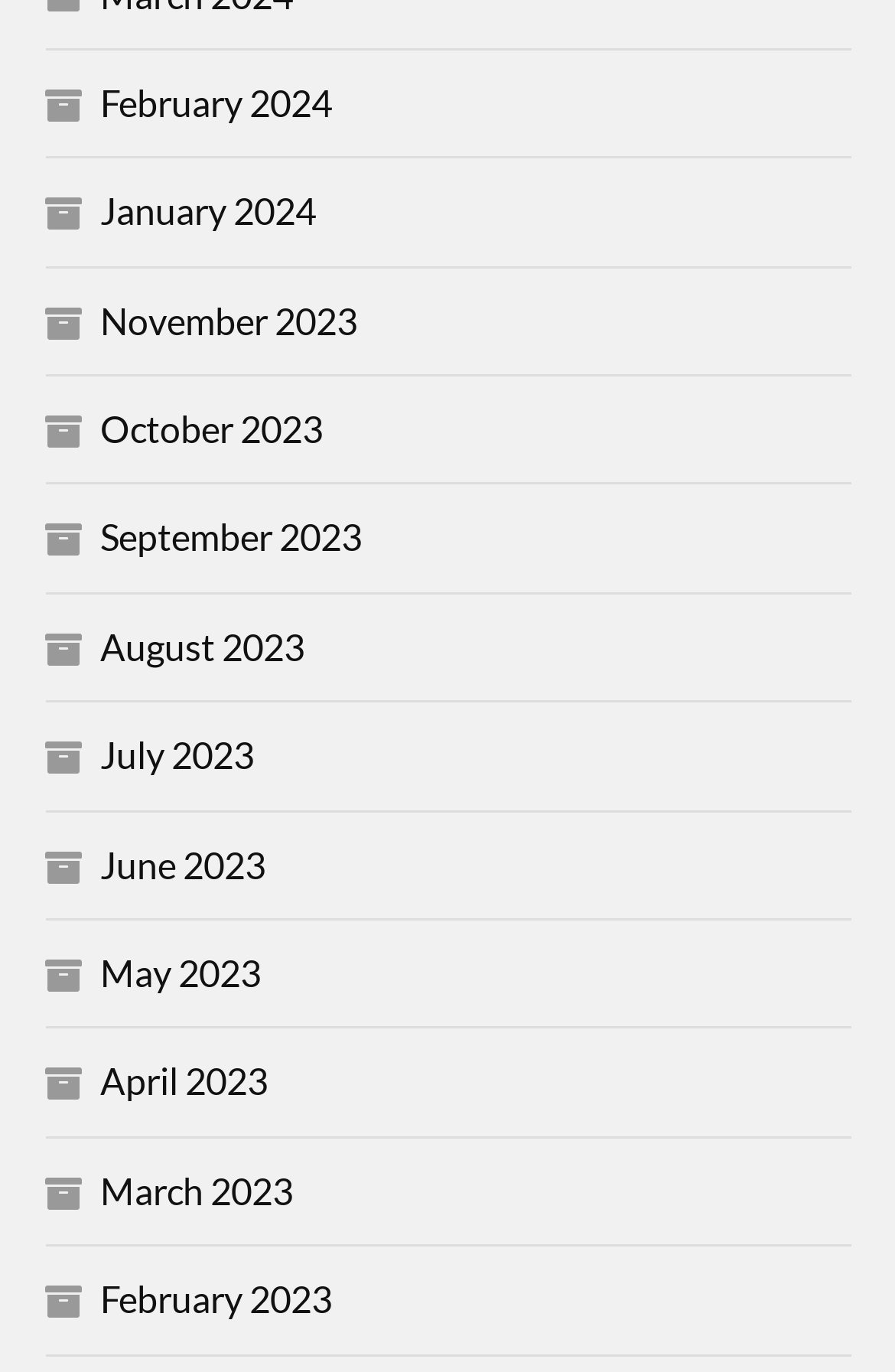Find the bounding box coordinates for the HTML element specified by: "September 2023".

[0.112, 0.376, 0.404, 0.407]